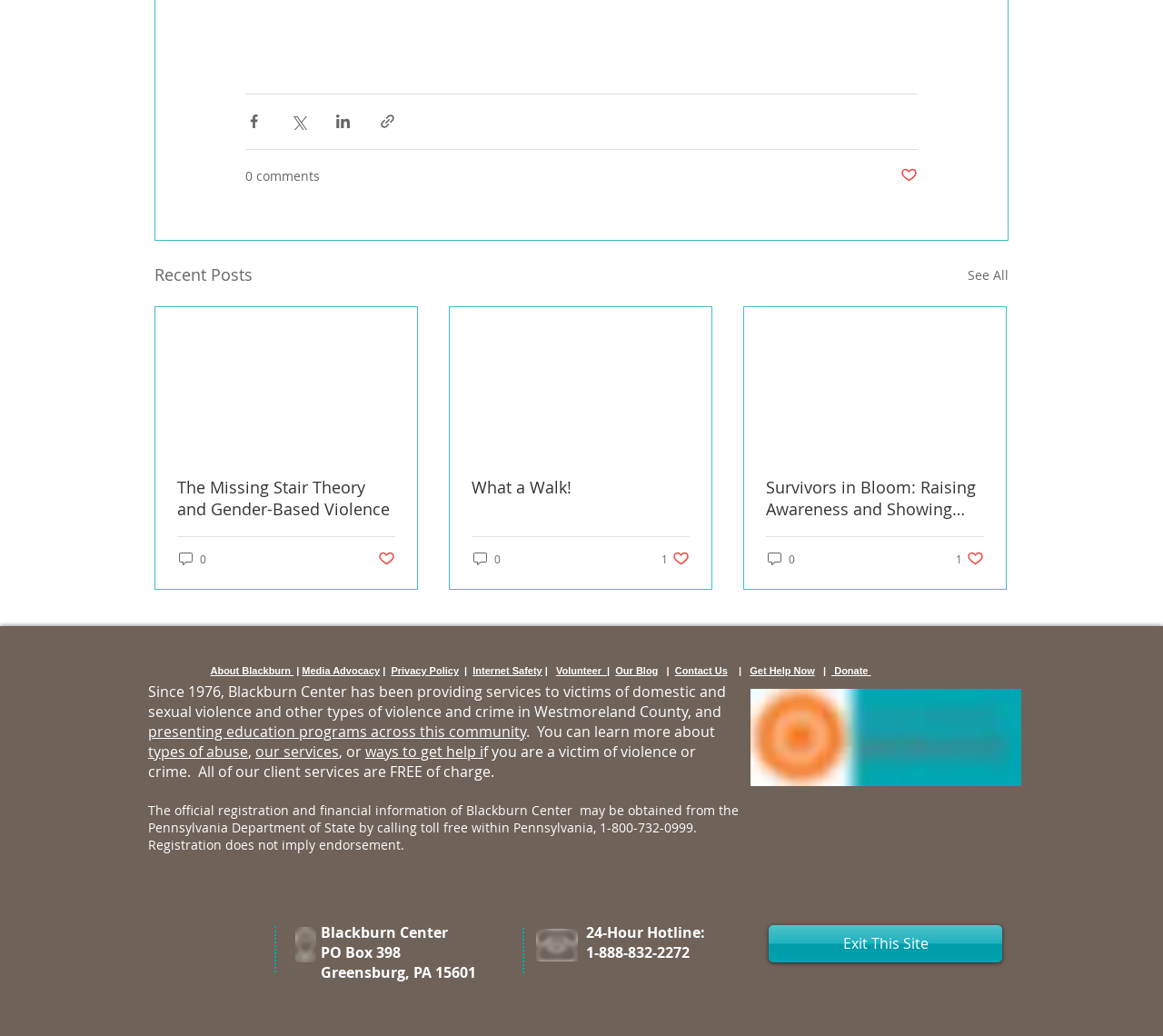Please determine the bounding box coordinates of the element to click in order to execute the following instruction: "View recent posts". The coordinates should be four float numbers between 0 and 1, specified as [left, top, right, bottom].

[0.133, 0.253, 0.217, 0.278]